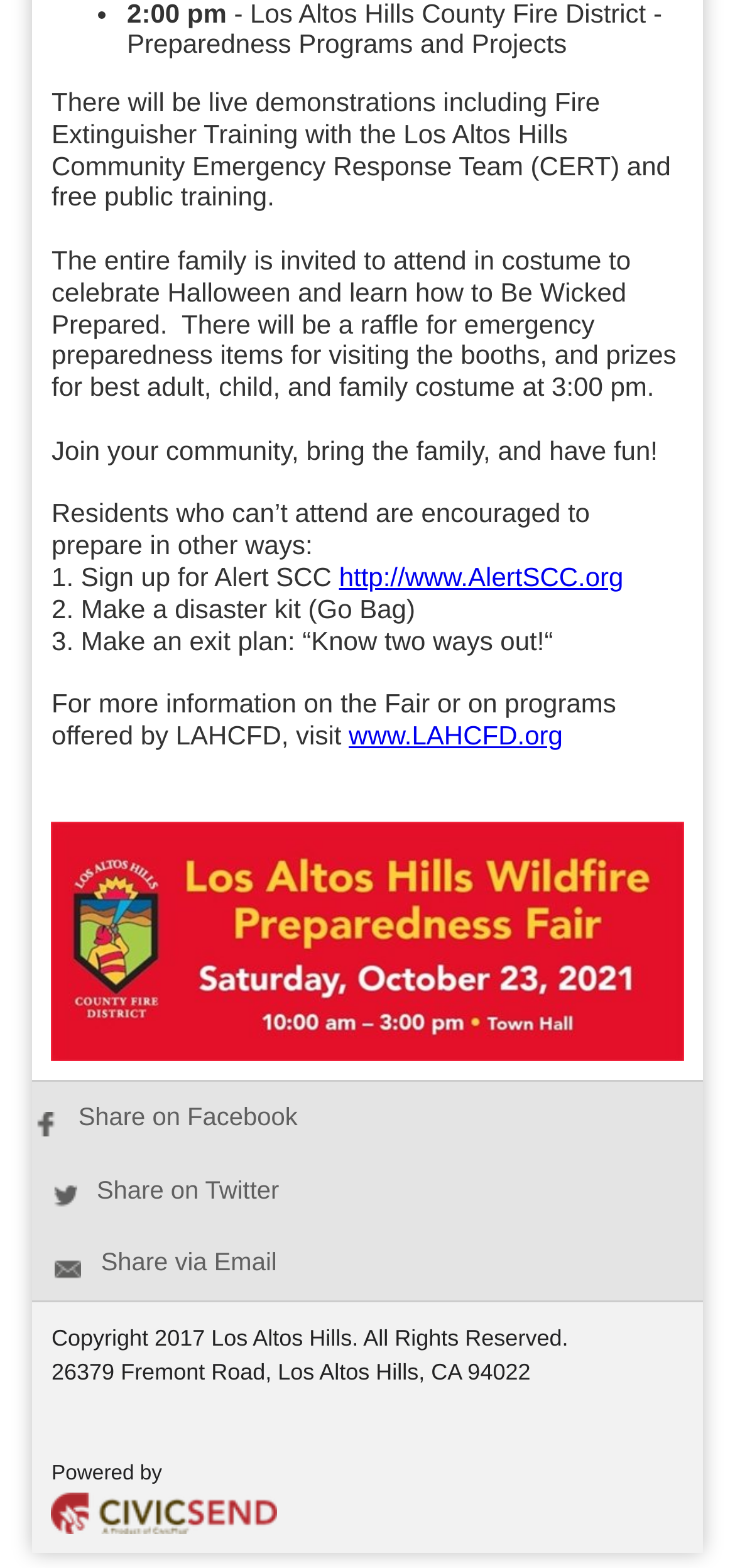What is the name of the community team participating in the event?
Please describe in detail the information shown in the image to answer the question.

The name of the community team participating in the event can be inferred from the text 'Fire Extinguisher Training with the Los Altos Hills Community Emergency Response Team (CERT)' which mentions CERT as the participating team.